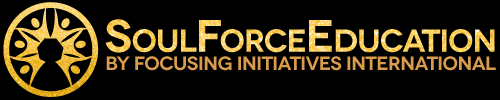What is the name of the initiative behind Soul Force Education?
Please provide a comprehensive answer to the question based on the webpage screenshot.

The caption notes that Soul Force Education is an initiative by 'Focusing Initiatives International', which implies that Focusing Initiatives International is the organization behind Soul Force Education.